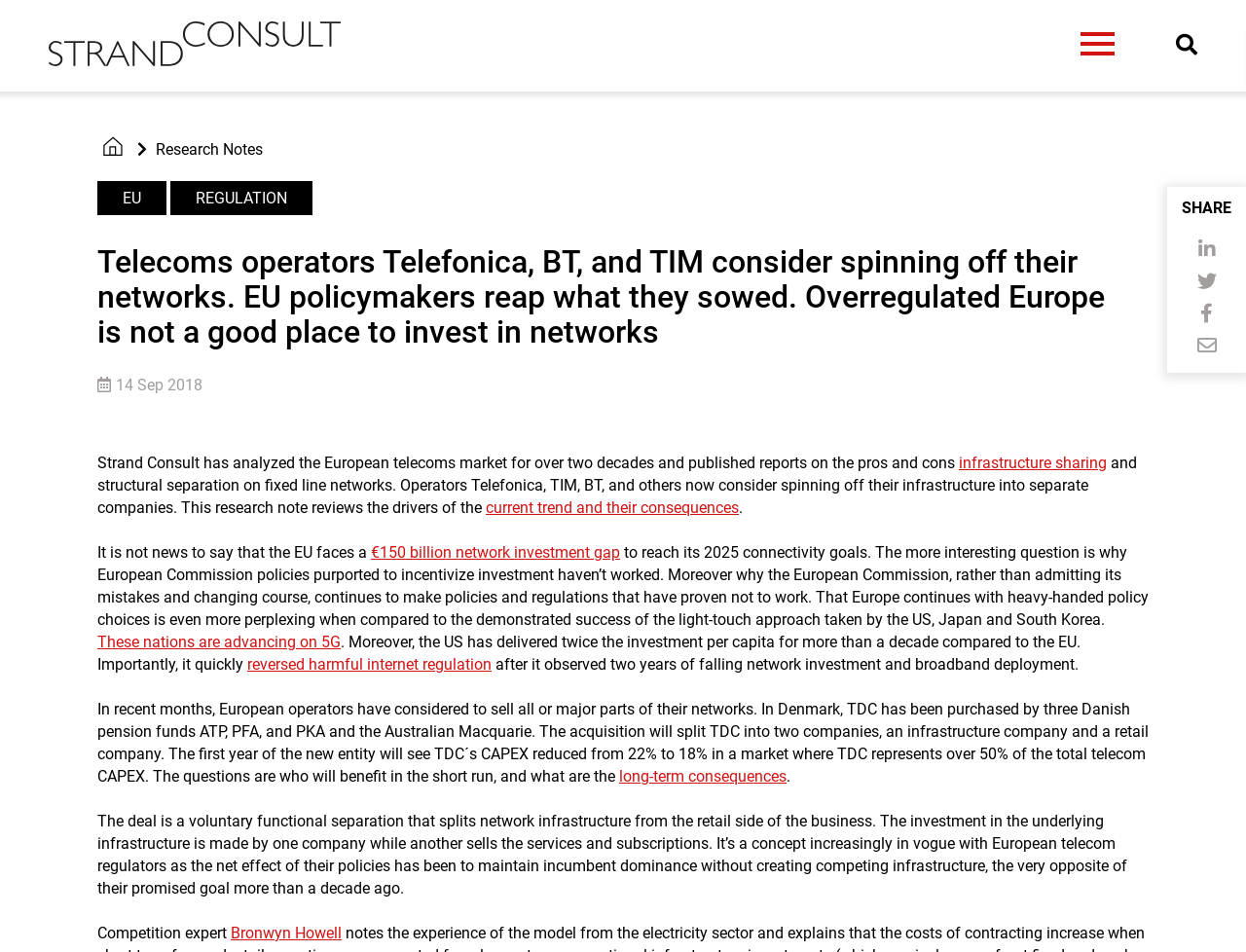Bounding box coordinates should be in the format (top-left x, top-left y, bottom-right x, bottom-right y) and all values should be floating point numbers between 0 and 1. Determine the bounding box coordinate for the UI element described as: infrastructure sharing

[0.77, 0.476, 0.888, 0.496]